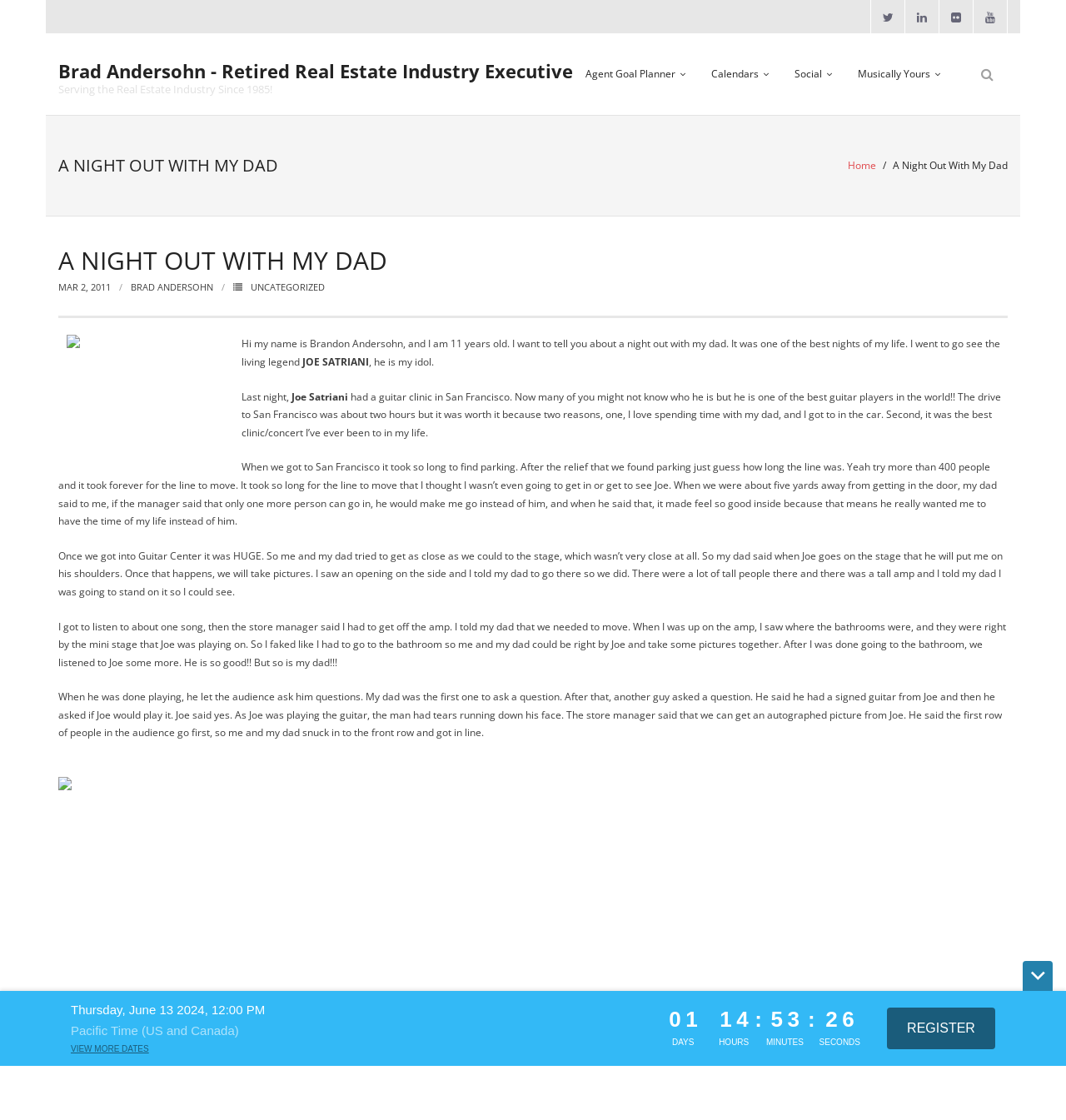How old is Brandon when he wrote this blog post?
Craft a detailed and extensive response to the question.

The text states 'Hi my name is Brandon Andersohn, and I am 11 years old.' which indicates that Brandon was 11 years old when he wrote this blog post.